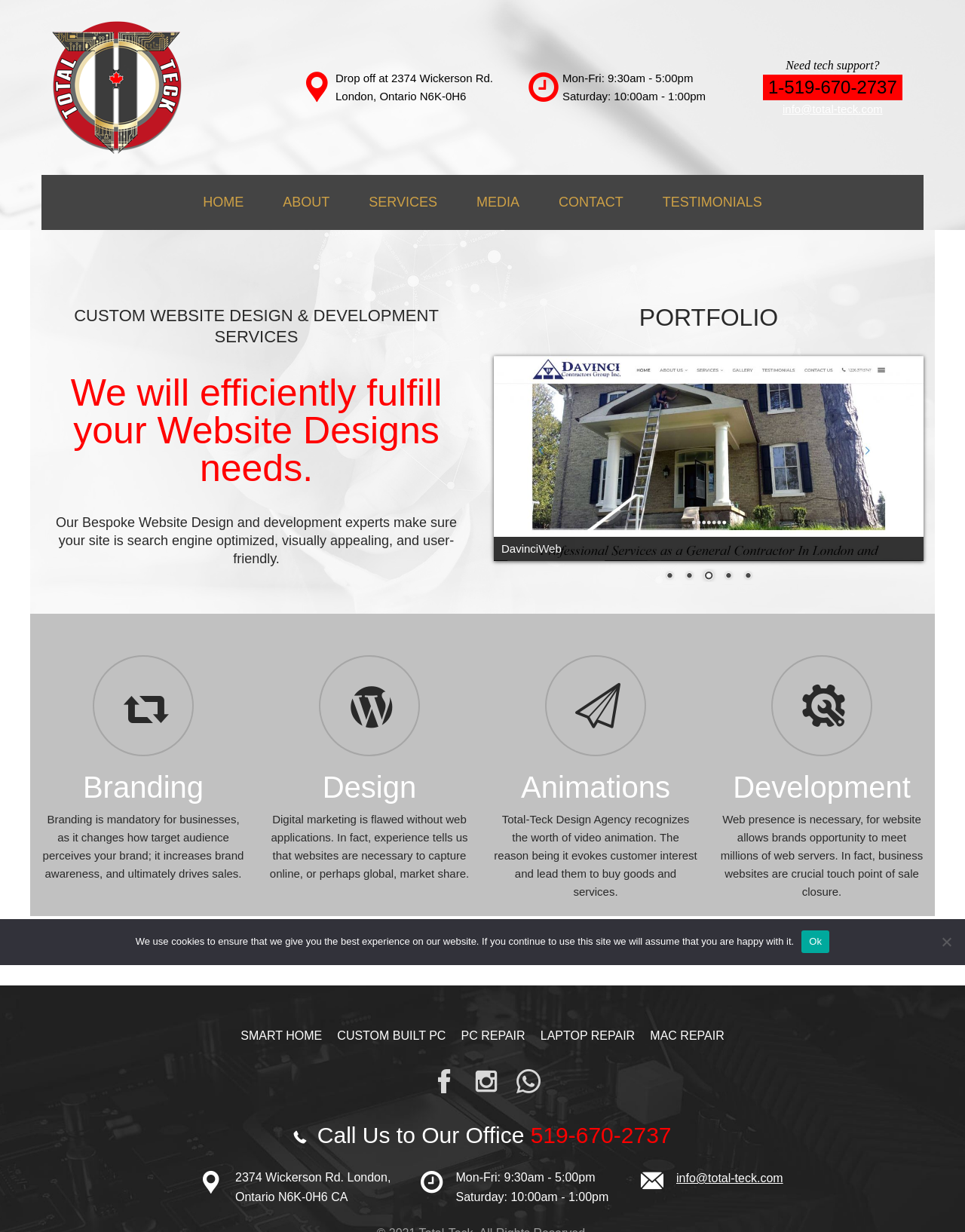Respond concisely with one word or phrase to the following query:
What are the business hours of Total-Teck?

Mon-Fri: 9:30am - 5:00pm Saturday: 10:00am - 1:00pm